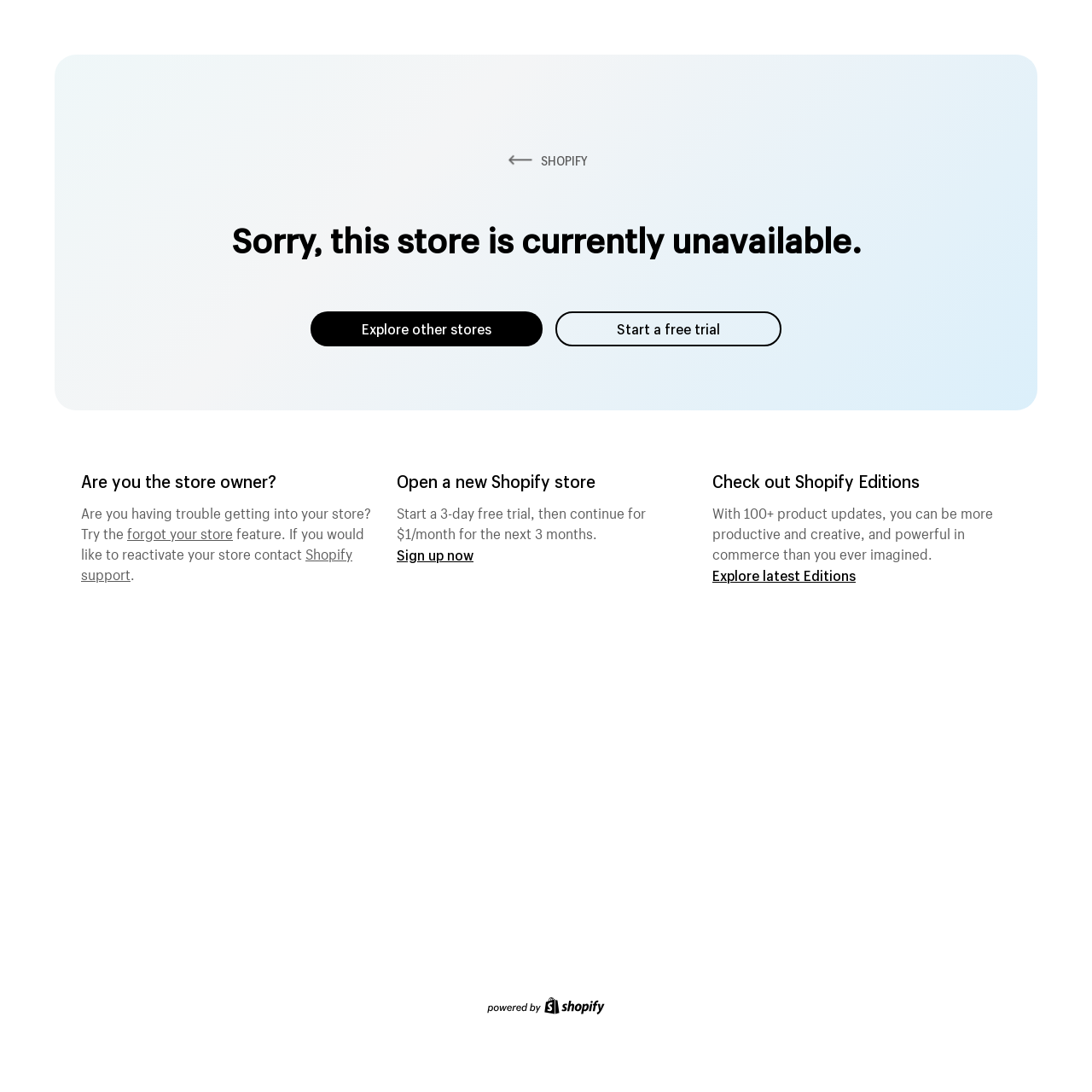Please answer the following question using a single word or phrase: 
What can the store owner do if they are having trouble?

contact Shopify support